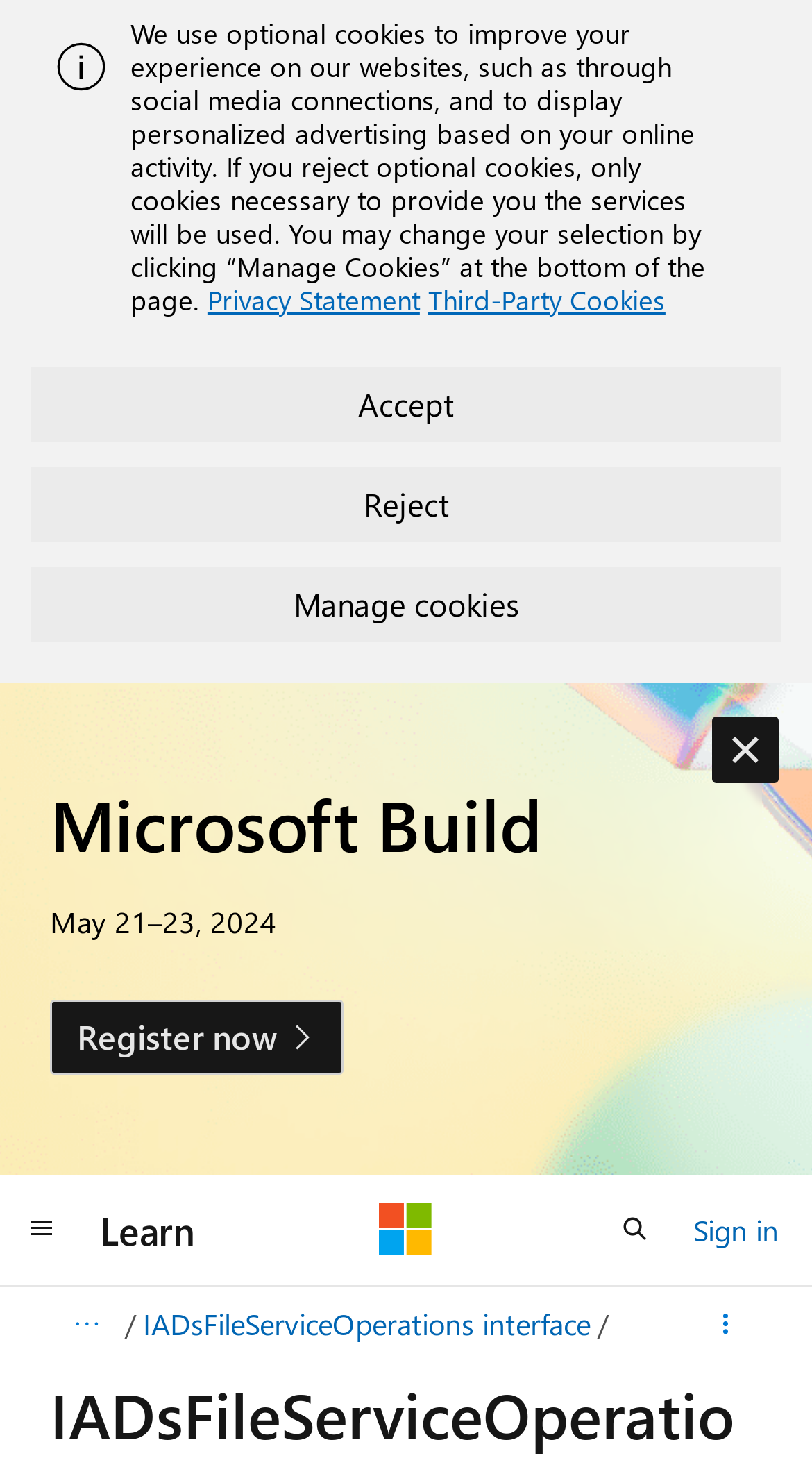Identify the bounding box coordinates of the area you need to click to perform the following instruction: "Sign in".

[0.854, 0.816, 0.959, 0.852]